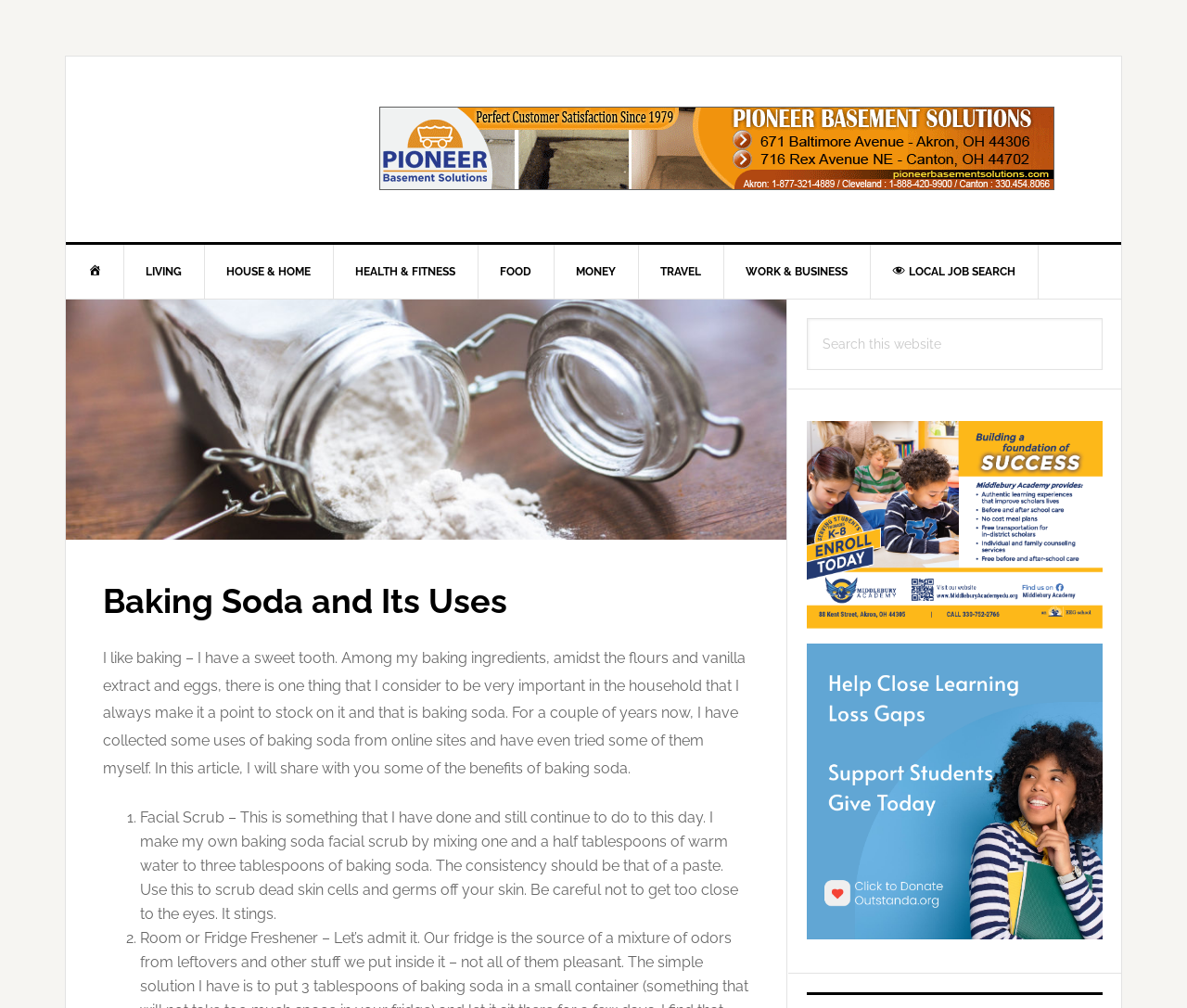Could you locate the bounding box coordinates for the section that should be clicked to accomplish this task: "Click on the 'FOOD' link".

[0.402, 0.242, 0.467, 0.296]